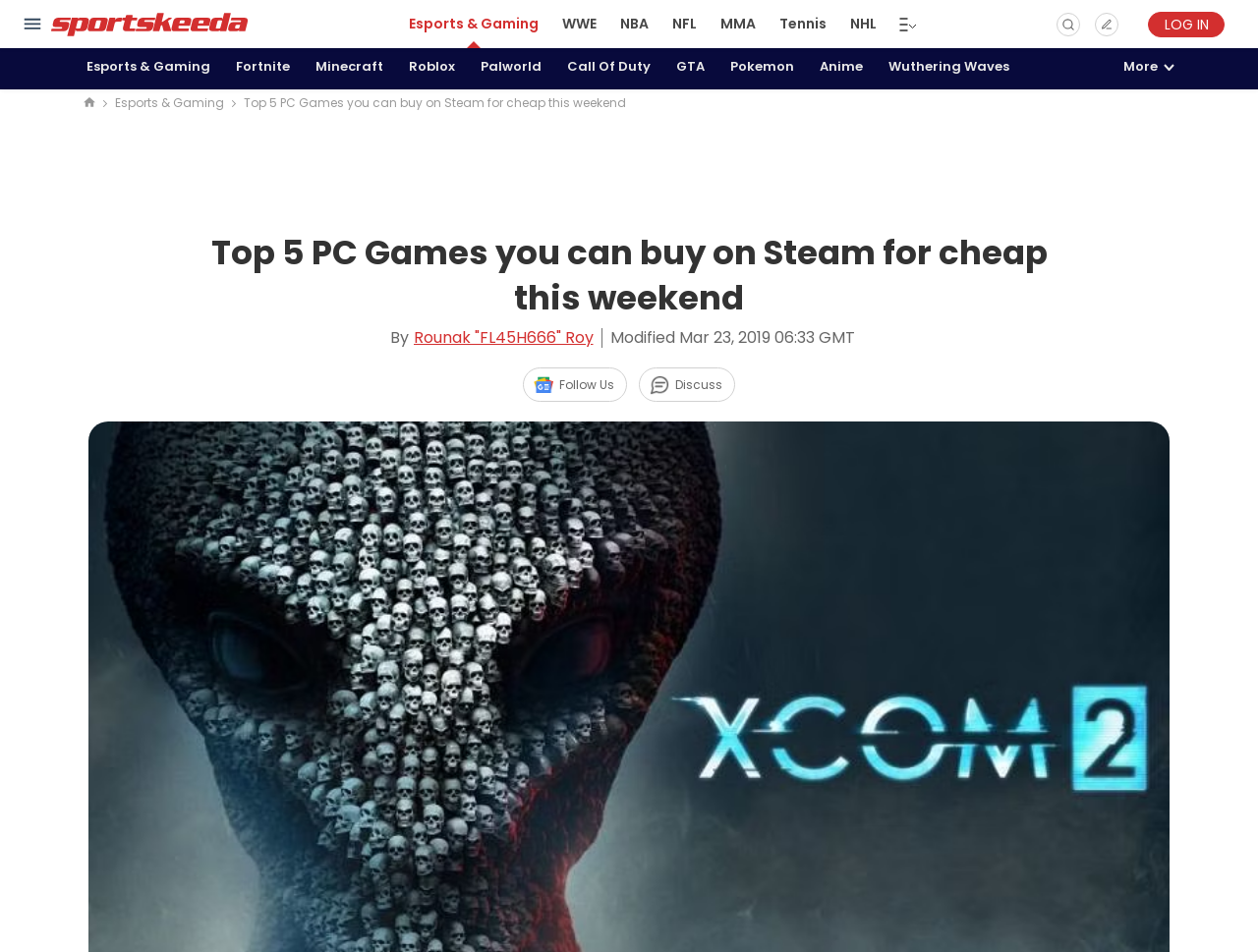Answer the question in one word or a short phrase:
How many links are there in the top navigation bar?

7